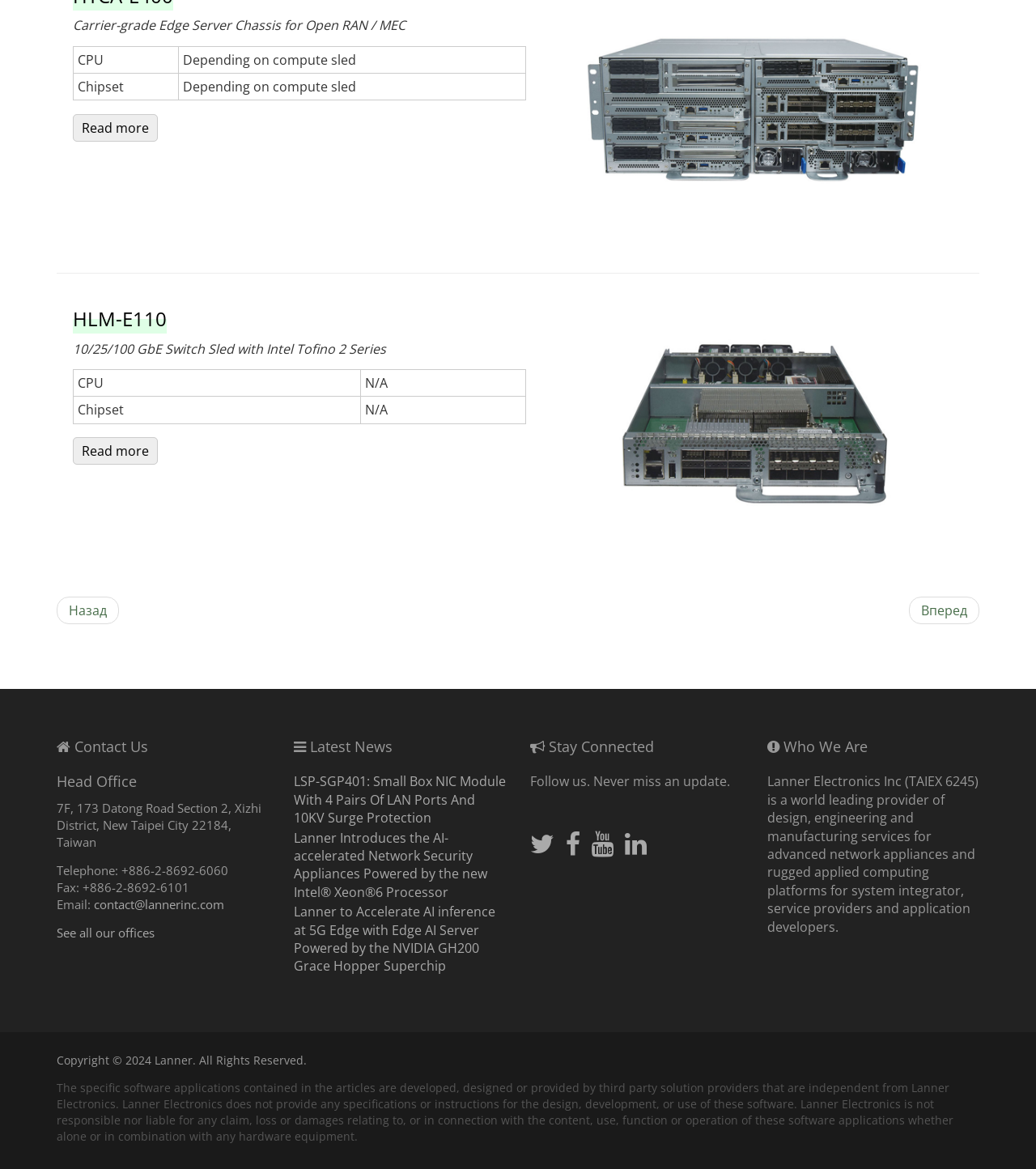Find the bounding box coordinates of the clickable area that will achieve the following instruction: "Read the latest news".

[0.283, 0.631, 0.488, 0.647]